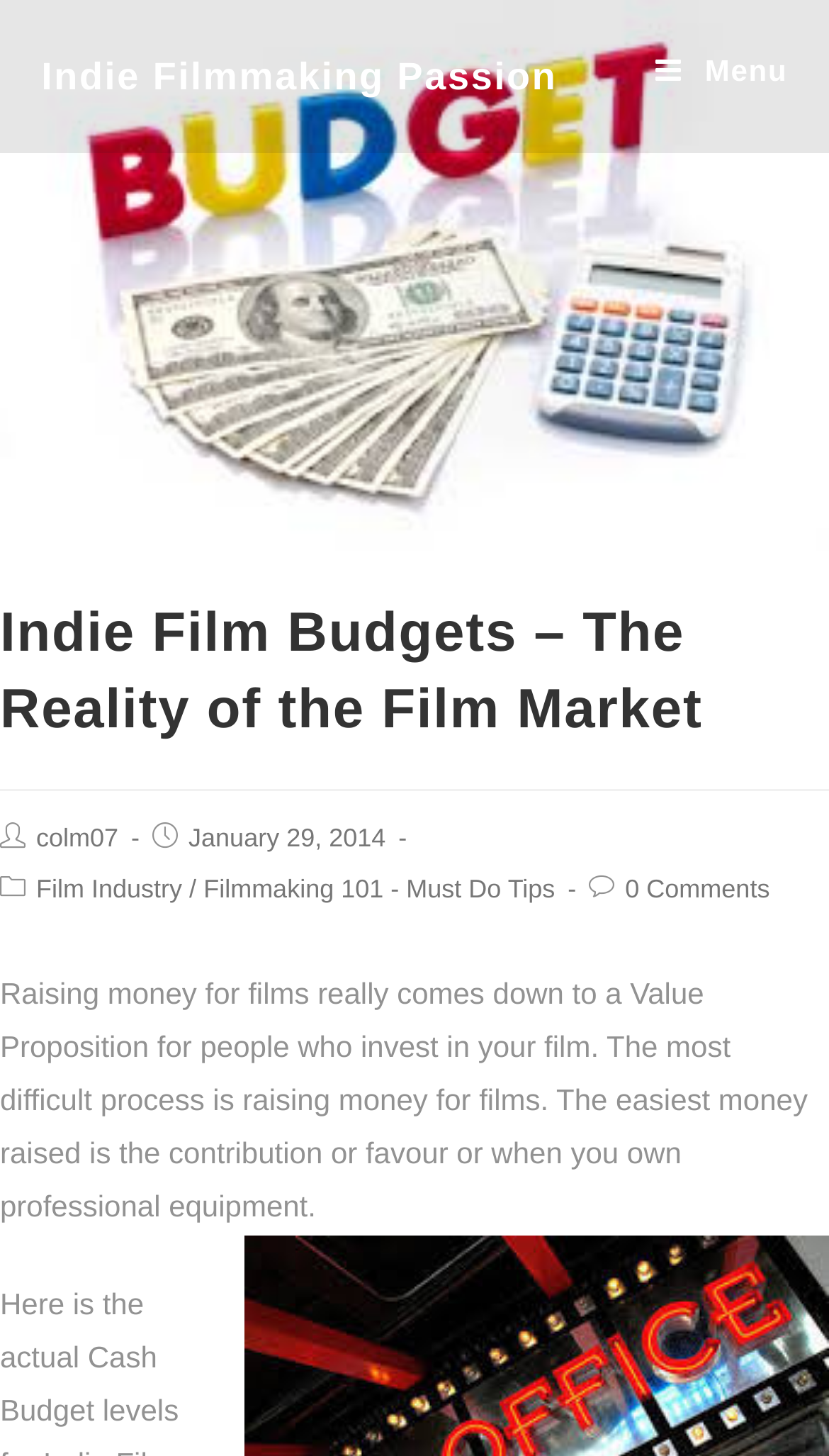How many comments does the article have?
Can you offer a detailed and complete answer to this question?

I found the number of comments by looking at the link element that says '0 Comments' which is located below the main content of the webpage.